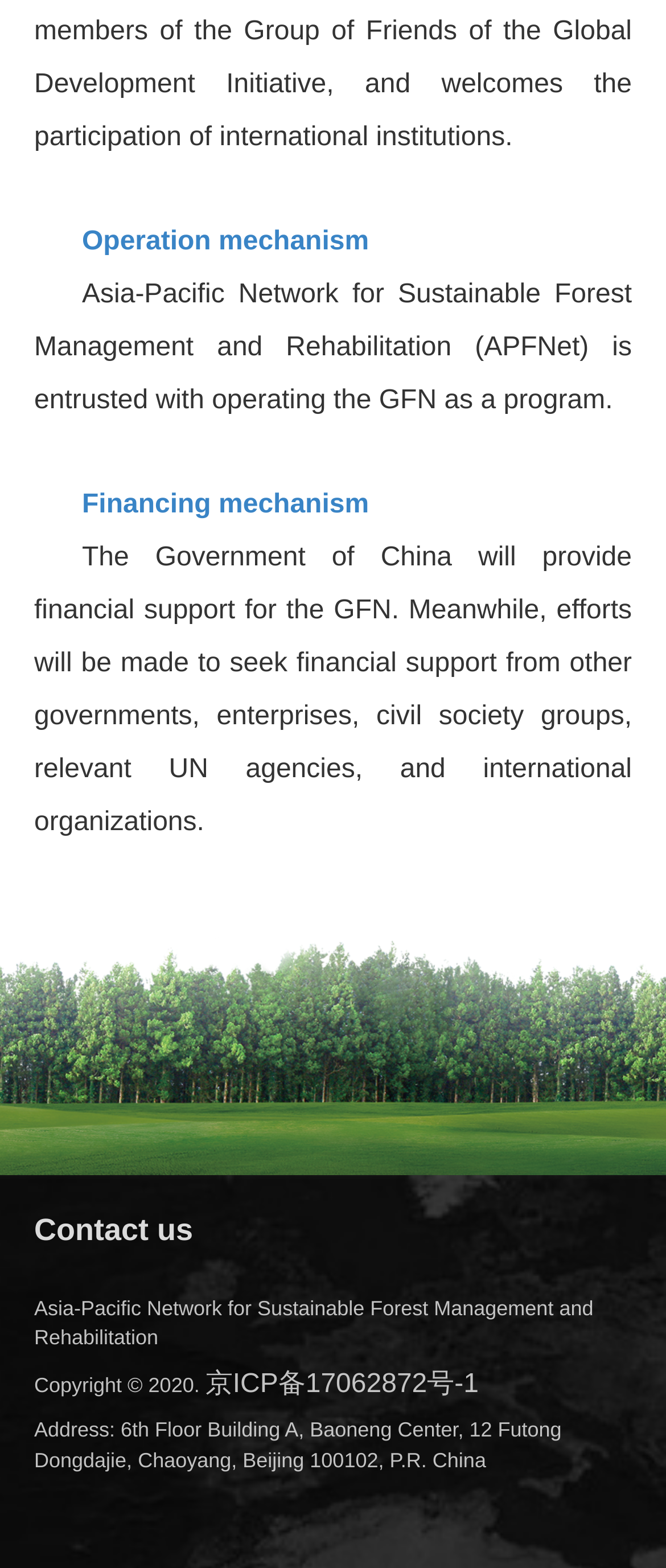Provide a short, one-word or phrase answer to the question below:
What is the source of financial support for the GFN?

Government of China